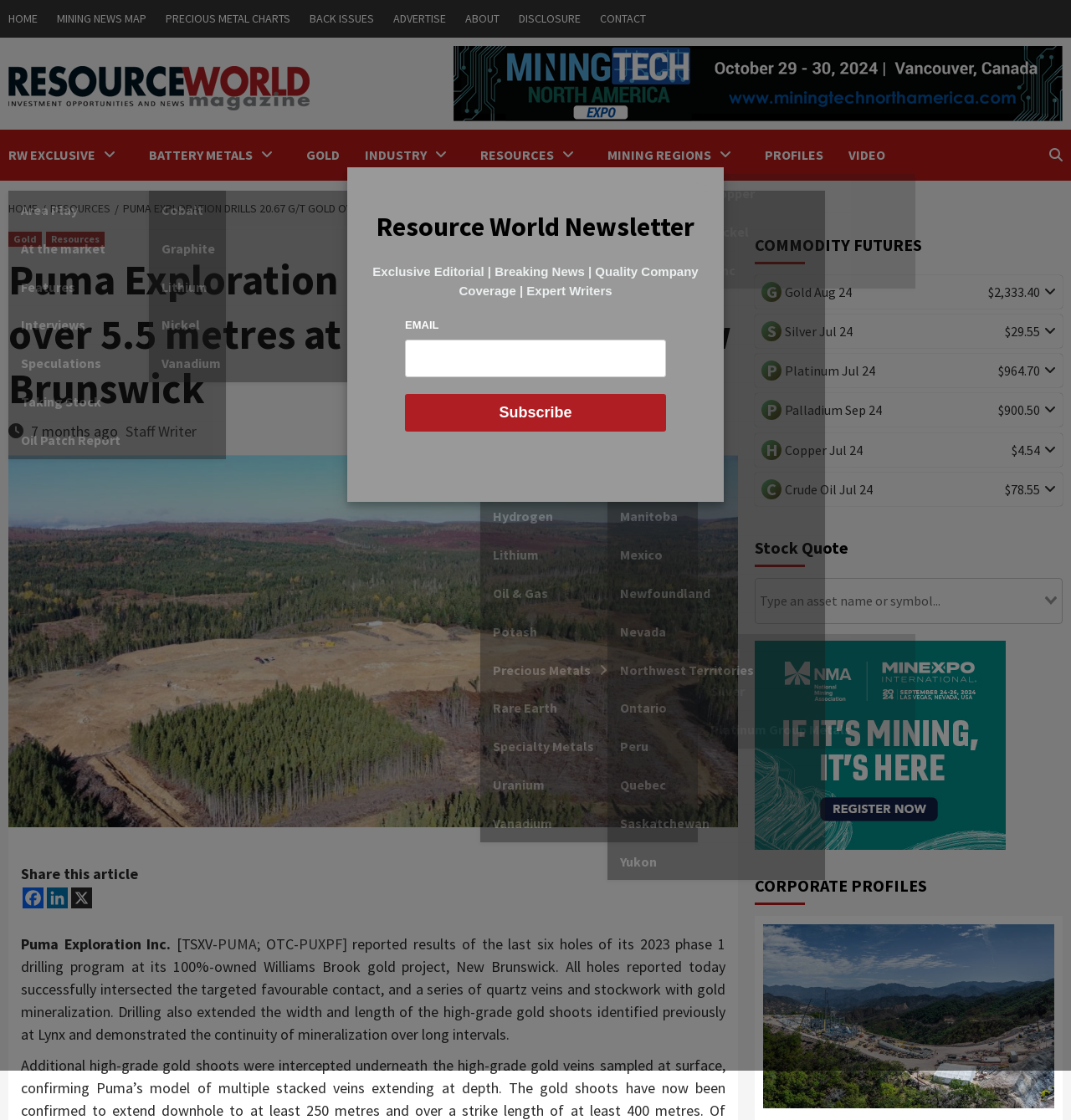Detail the features and information presented on the webpage.

The webpage is a news article from Resource World Magazine, with a focus on mining news. At the top of the page, there is a navigation bar with links to various sections of the website, including "HOME", "MINING NEWS MAP", "PRECIOUS METAL CHARTS", and more. Below the navigation bar, there is a banner with a link to "Resource World Magazine" and an image.

The main content of the page is an article about Puma Exploration drilling for gold at Williams Brook, New Brunswick. The article has a heading and a subheading, followed by a brief summary of the article. Below the summary, there are links to share the article on social media platforms.

The article itself is divided into sections, with headings and subheadings. The text is accompanied by links to related topics, such as "Gold" and "Resources". There is also a section with commodity futures prices, including gold, silver, platinum, palladium, copper, and crude oil.

On the right side of the page, there is a section with a search box and a link to "CORPORATE PROFILES". Below this section, there is a figure with a link to a corporate profile. At the bottom of the page, there is a newsletter subscription section with a heading, a brief description, and a form to enter an email address and subscribe.

Throughout the page, there are various links, images, and icons, including social media icons, a "×" icon, and a search icon. The overall layout is organized, with clear headings and concise text.